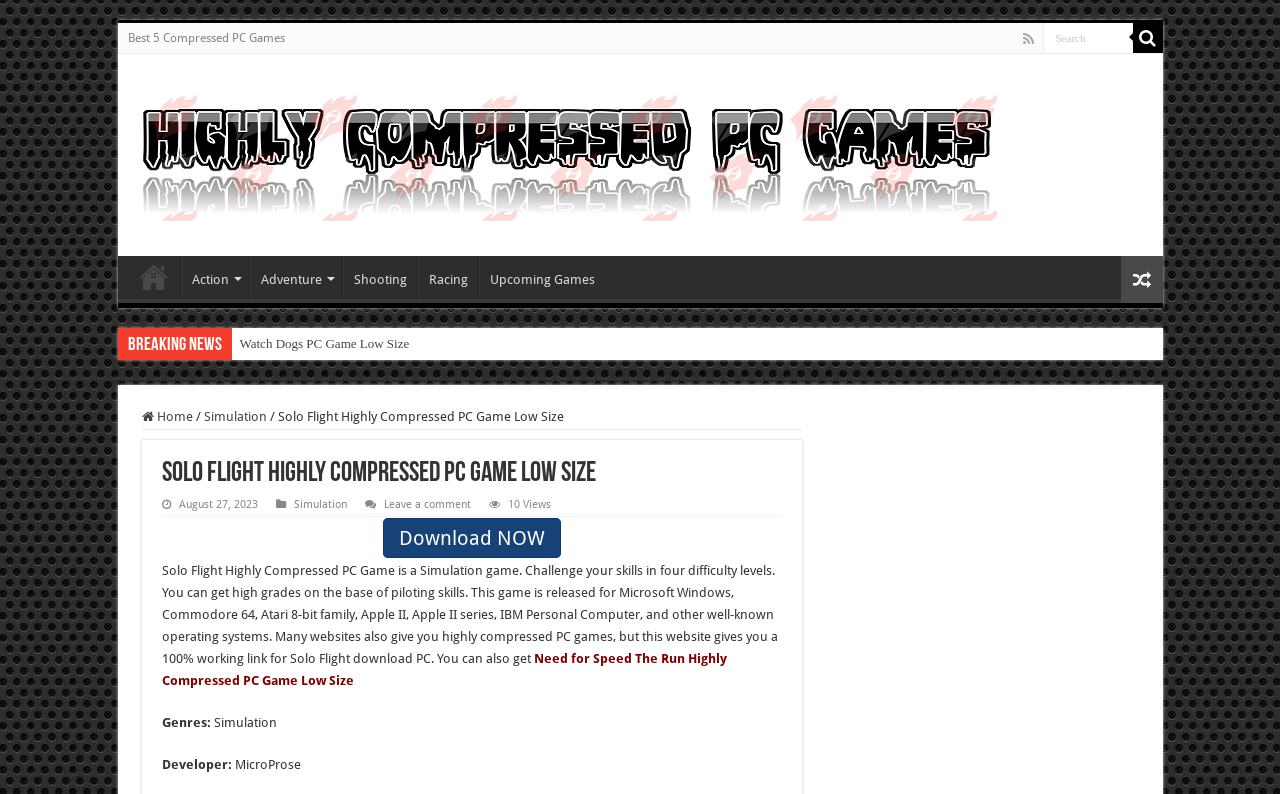Generate a thorough description of the webpage.

The webpage is about Highly Compressed PC Games, offering a collection of games that are low in size and easy to download. At the top, there is a search bar with a magnifying glass icon and a button with a caret symbol. Below the search bar, there is a heading that reads "Highly Compressed PC Games" with an image of the same name.

On the top-left side, there are navigation links, including "Home", "Action", "Adventure", "Shooting", "Racing", and "Upcoming Games". On the top-right side, there is a link with a bell icon and another link with a caret symbol.

Below the navigation links, there is a section with a "Breaking News" title, followed by a list of game links, including "Watch Dogs PC Game Low Size", "Call of Duty 3 Compressed PC Game", and others. Each game link is listed vertically, with a brief description and a "Download NOW" button.

On the right side of the game list, there is a section with a heading "Solo Flight Highly Compressed PC Game Low Size", which includes a description of the game, its release date, and a "Leave a comment" link. Below this section, there is another game link, "Need for Speed The Run Highly Compressed PC Game Low Size", followed by a section with genres and developer information.

Overall, the webpage is organized into sections, with navigation links at the top, a game list in the middle, and detailed game information on the right side.